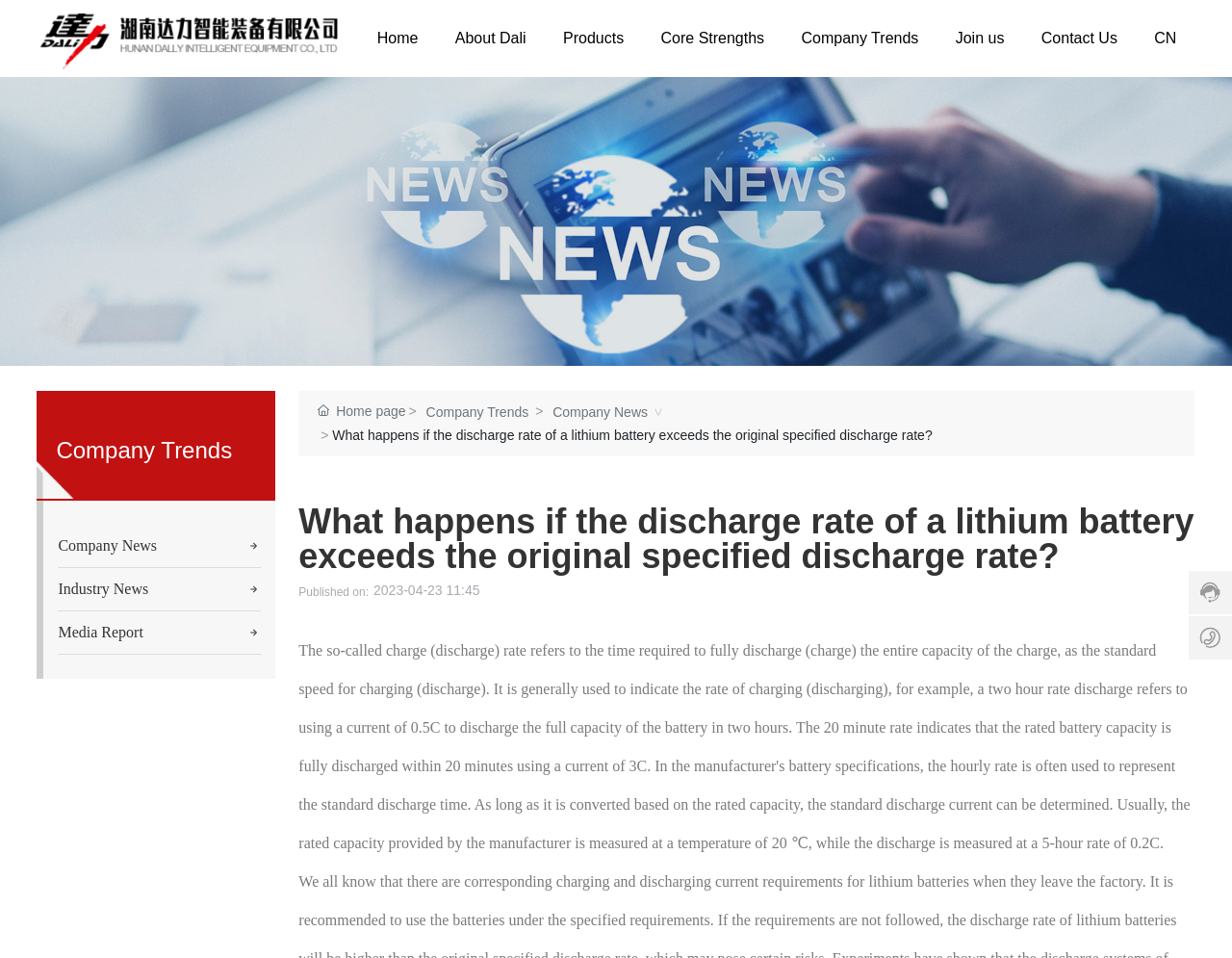Based on the provided description, "alt="Dali Intelligent" title="Dali Intelligent"", find the bounding box of the corresponding UI element in the screenshot.

[0.0, 0.222, 1.0, 0.238]